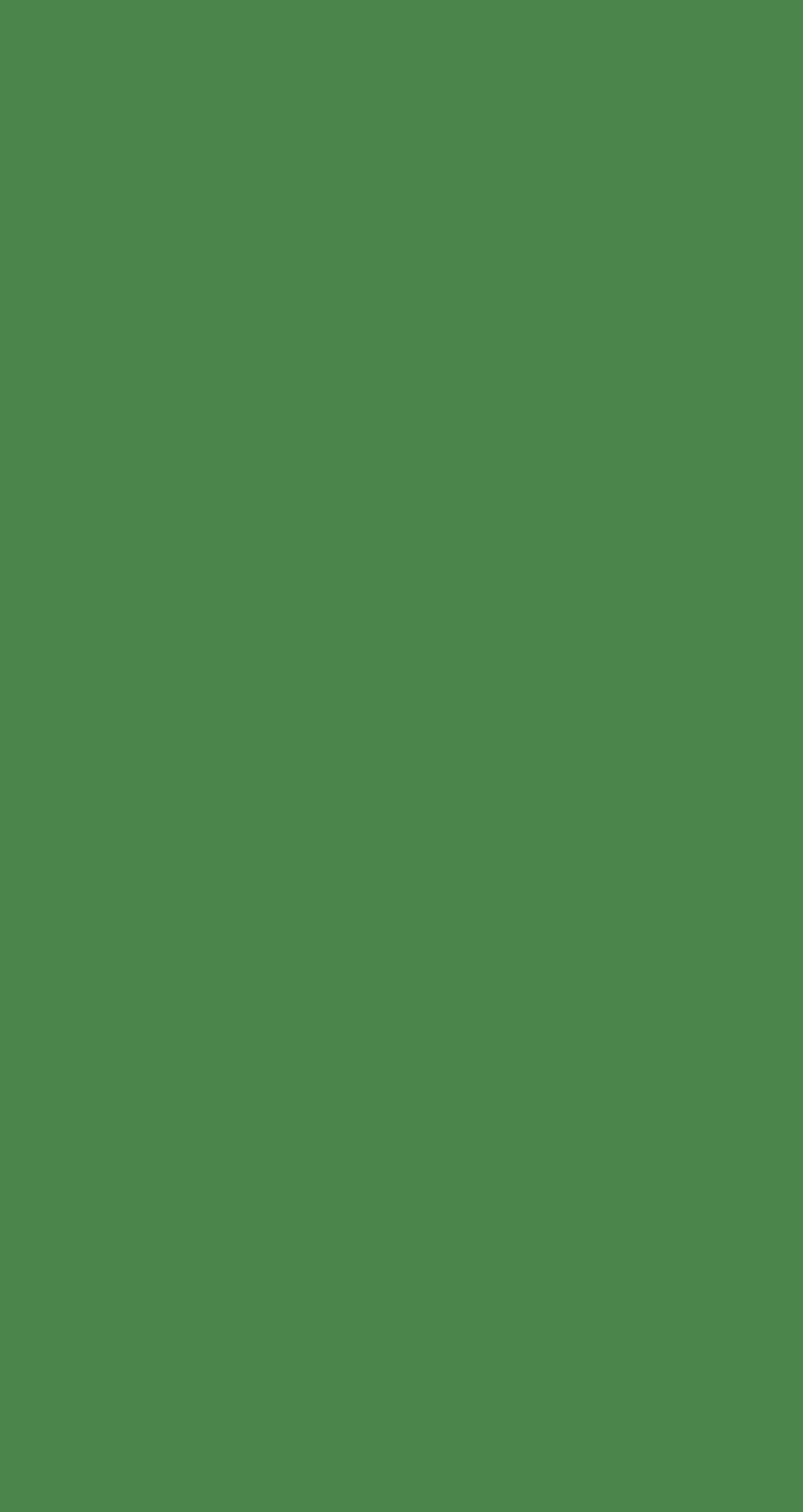Use a single word or phrase to answer this question: 
What is the date of the latest article?

10 May 2024